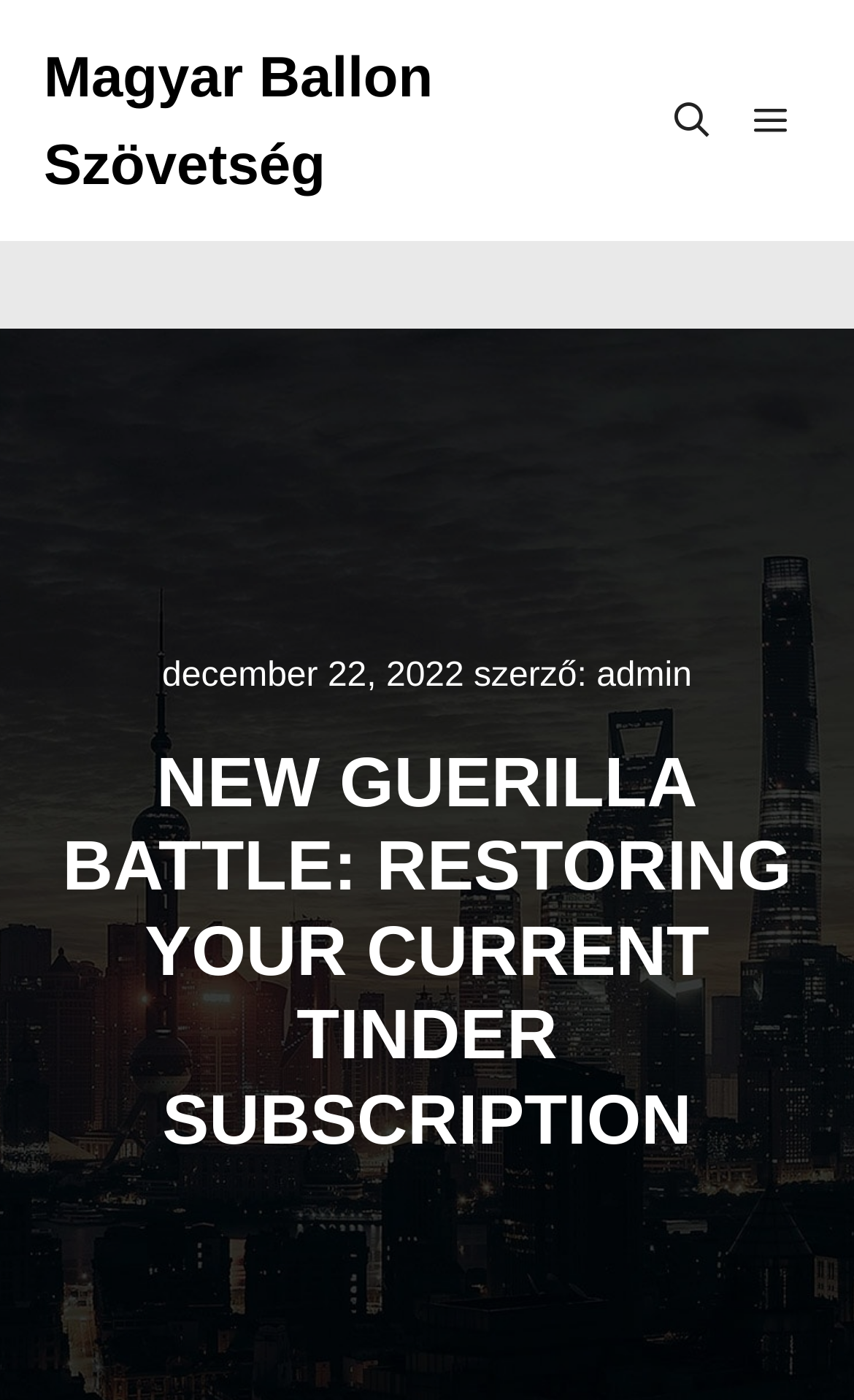Can you give a comprehensive explanation to the question given the content of the image?
What is the type of the webpage?

I found the type of the webpage by looking at the structure of the webpage, which includes a heading, a date, and an author. This suggests that the webpage is a blog or article.